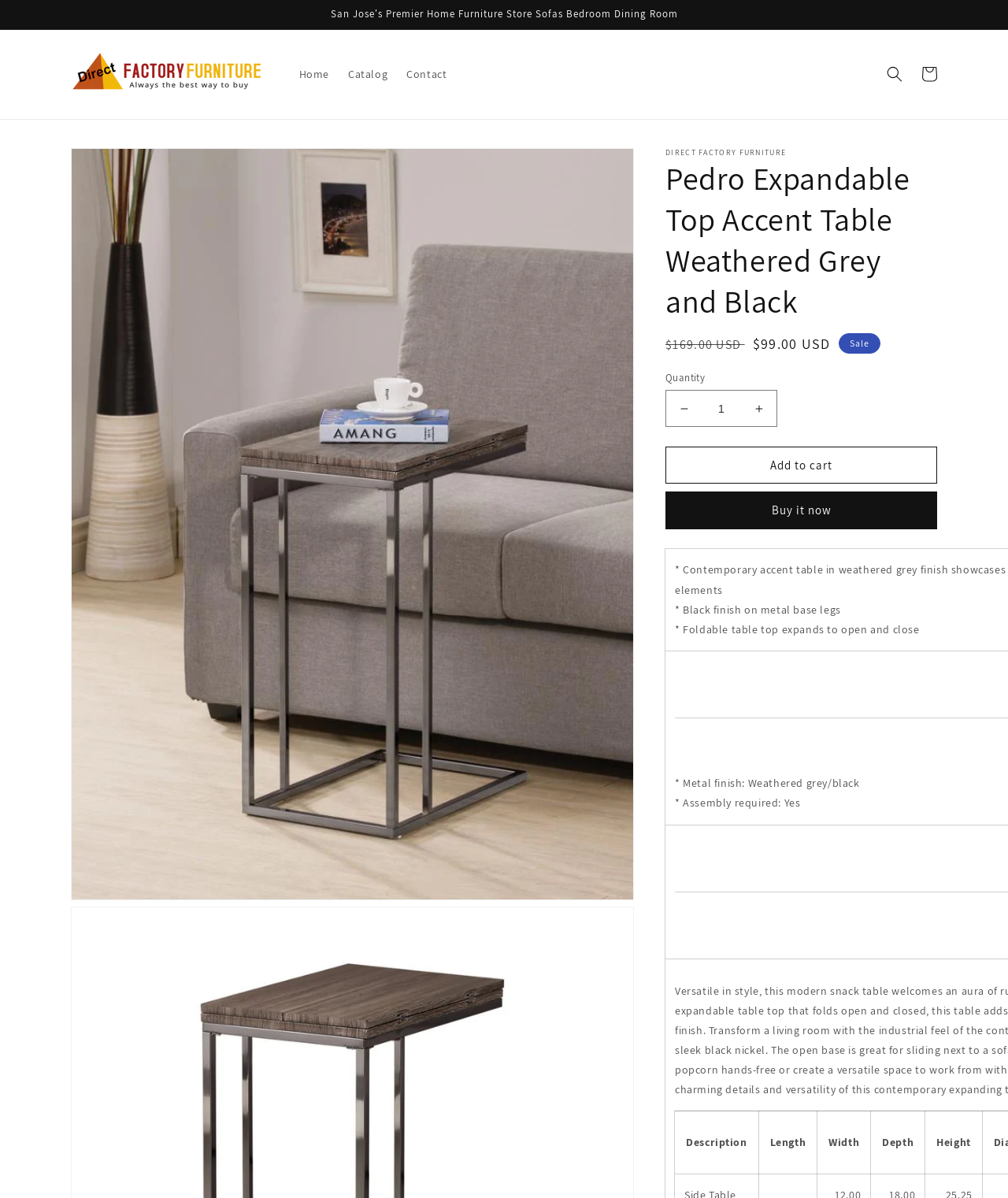Identify the bounding box coordinates of the area that should be clicked in order to complete the given instruction: "Increase quantity". The bounding box coordinates should be four float numbers between 0 and 1, i.e., [left, top, right, bottom].

[0.735, 0.326, 0.77, 0.357]